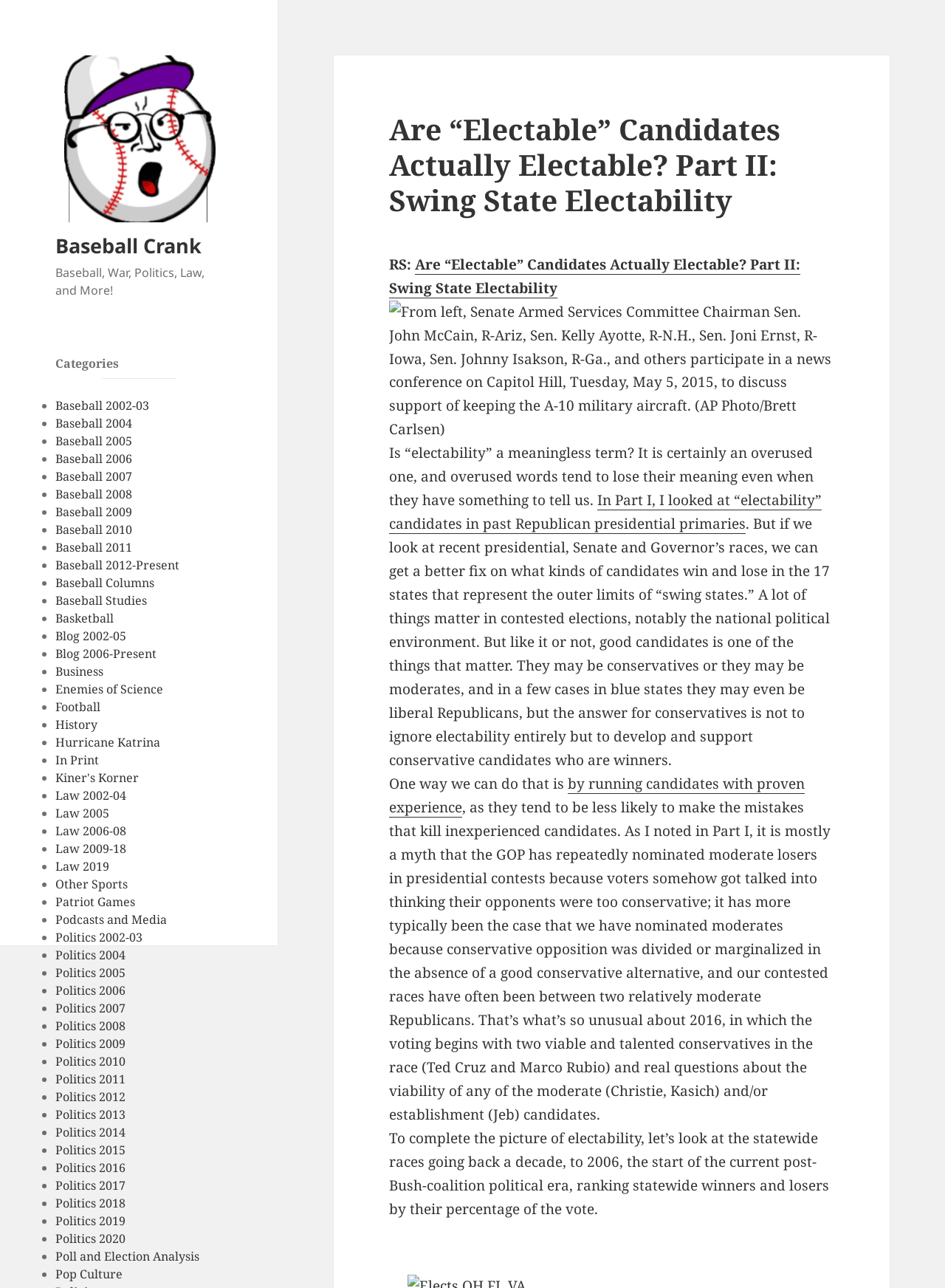Summarize the webpage in an elaborate manner.

The webpage is a blog post titled "Are 'Electable' Candidates Actually Electable? Part II: Swing State Electability" on the website "Baseball Crank". At the top, there is a logo of "Baseball Crank" accompanied by a link to the website's homepage. Below the title, there is a tagline "Baseball, War, Politics, Law, and More!".

On the left side of the page, there is a list of categories with 34 items, each represented by a bullet point and a link to a specific category. The categories include "Baseball" with multiple subcategories, "Basketball", "Business", "Enemies of Science", "Football", "History", "Hurricane Katrina", "In Print", "Kiner's Korner", "Law" with multiple subcategories, "Other Sports", "Patriot Games", "Podcasts and Media", and "Politics" with multiple subcategories.

The main content of the webpage is not explicitly described in the provided accessibility tree, but it is likely to be an article discussing the concept of "electability" in the context of politics, as suggested by the title.